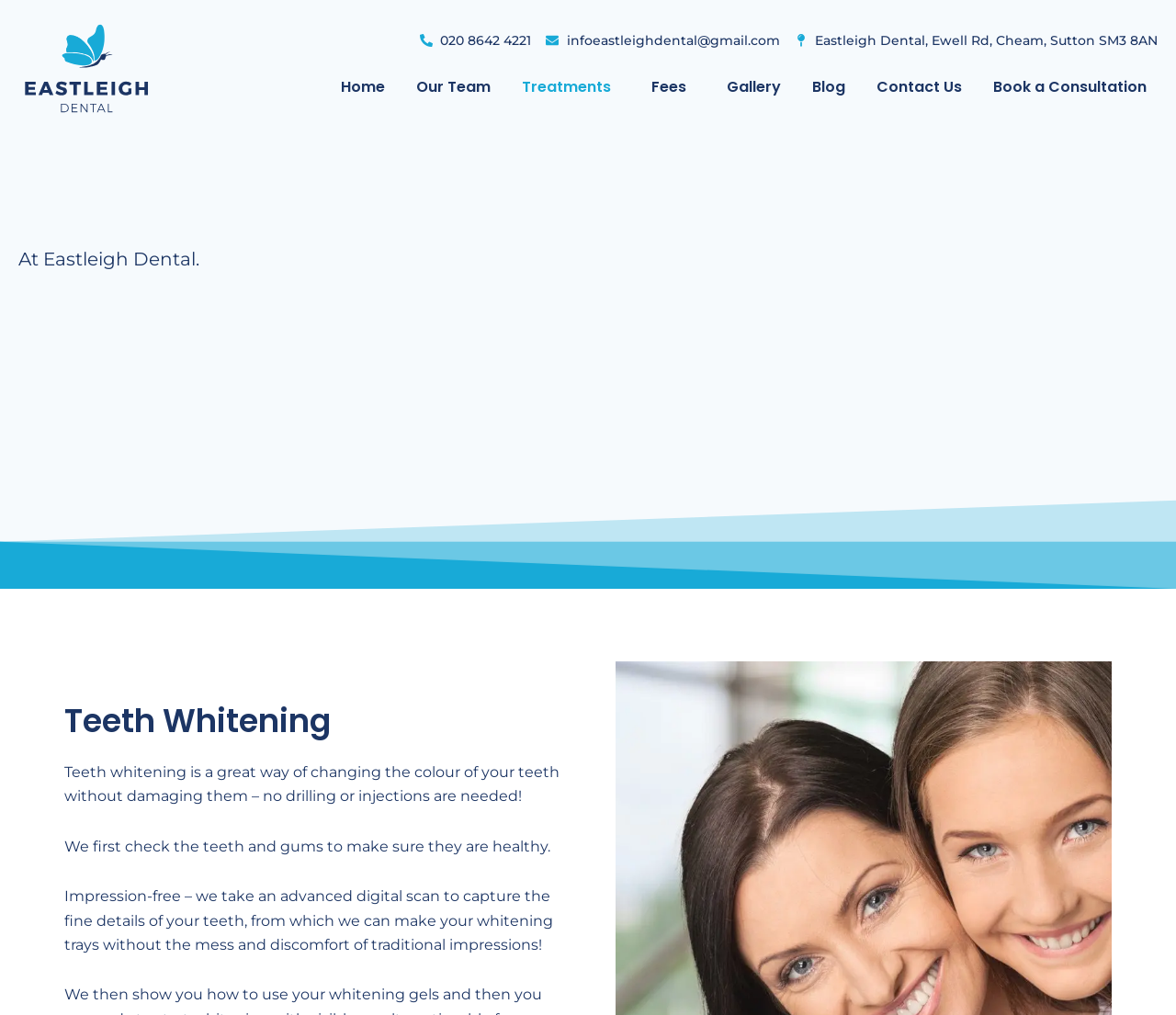Please find the bounding box coordinates for the clickable element needed to perform this instruction: "Click the Eastleigh Dental logo".

[0.016, 0.018, 0.133, 0.117]